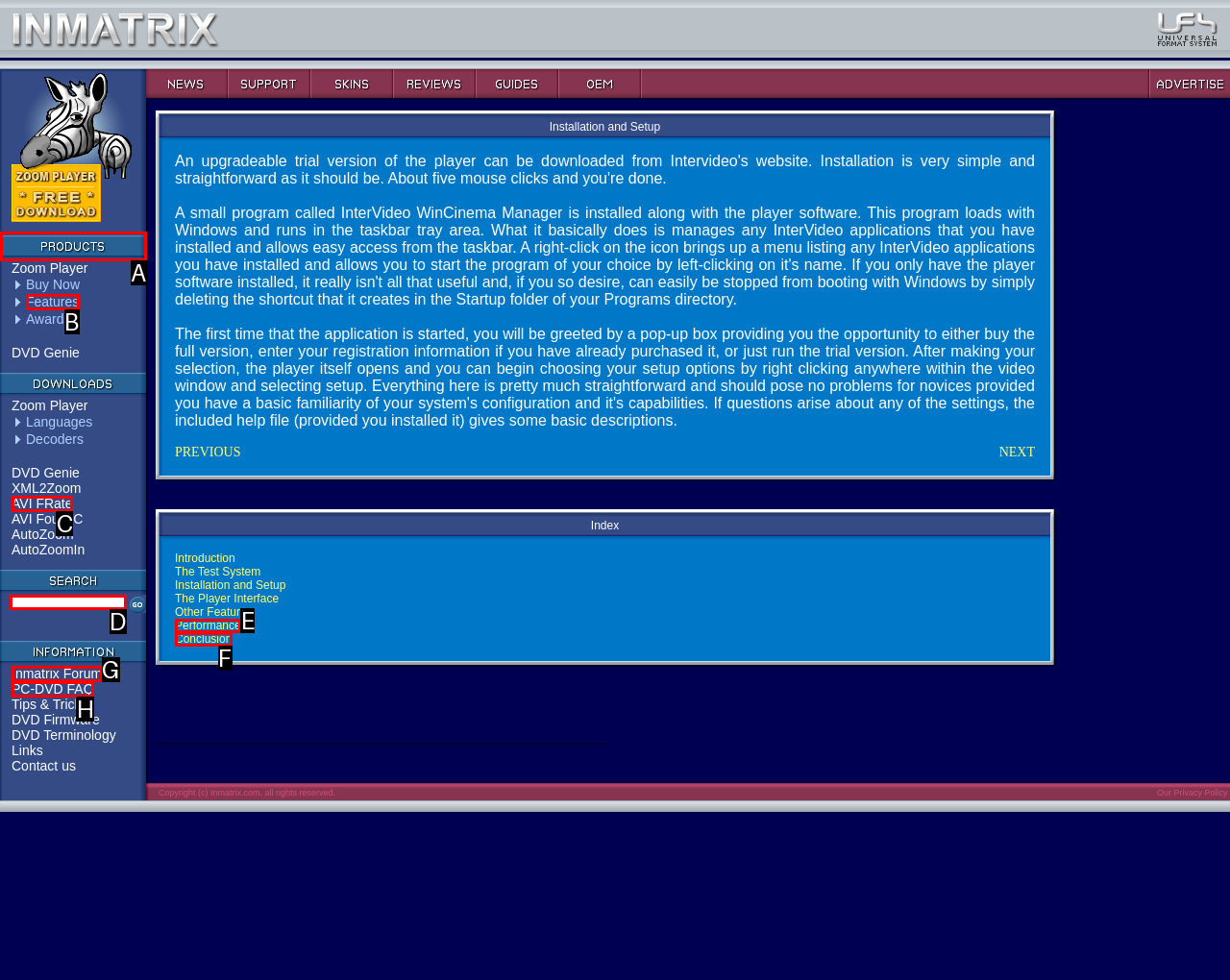Select the correct UI element to complete the task: Click the Products link
Please provide the letter of the chosen option.

A